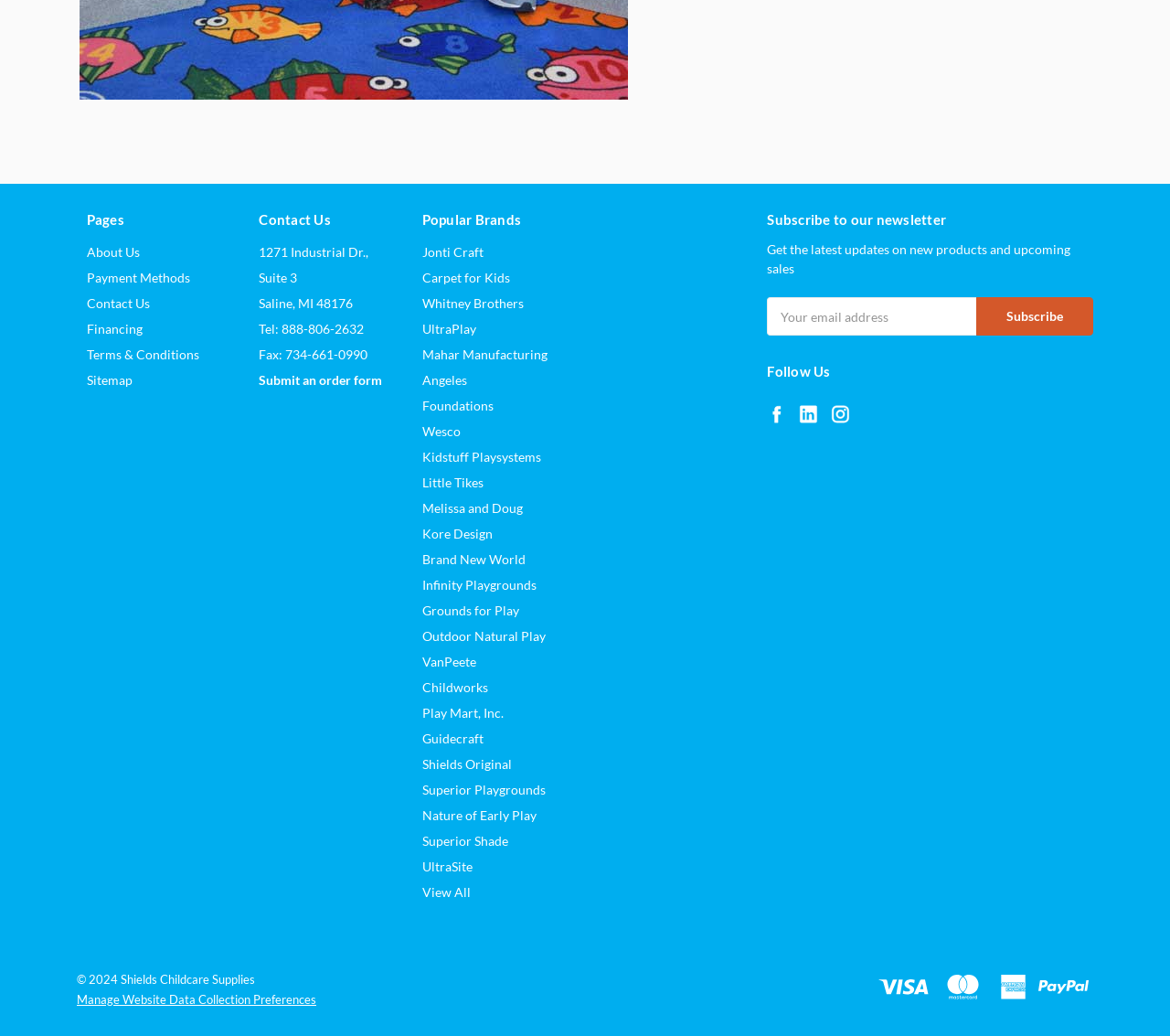Identify the bounding box coordinates of the specific part of the webpage to click to complete this instruction: "Click on LEGAL BUSINESS PARTNERS".

None